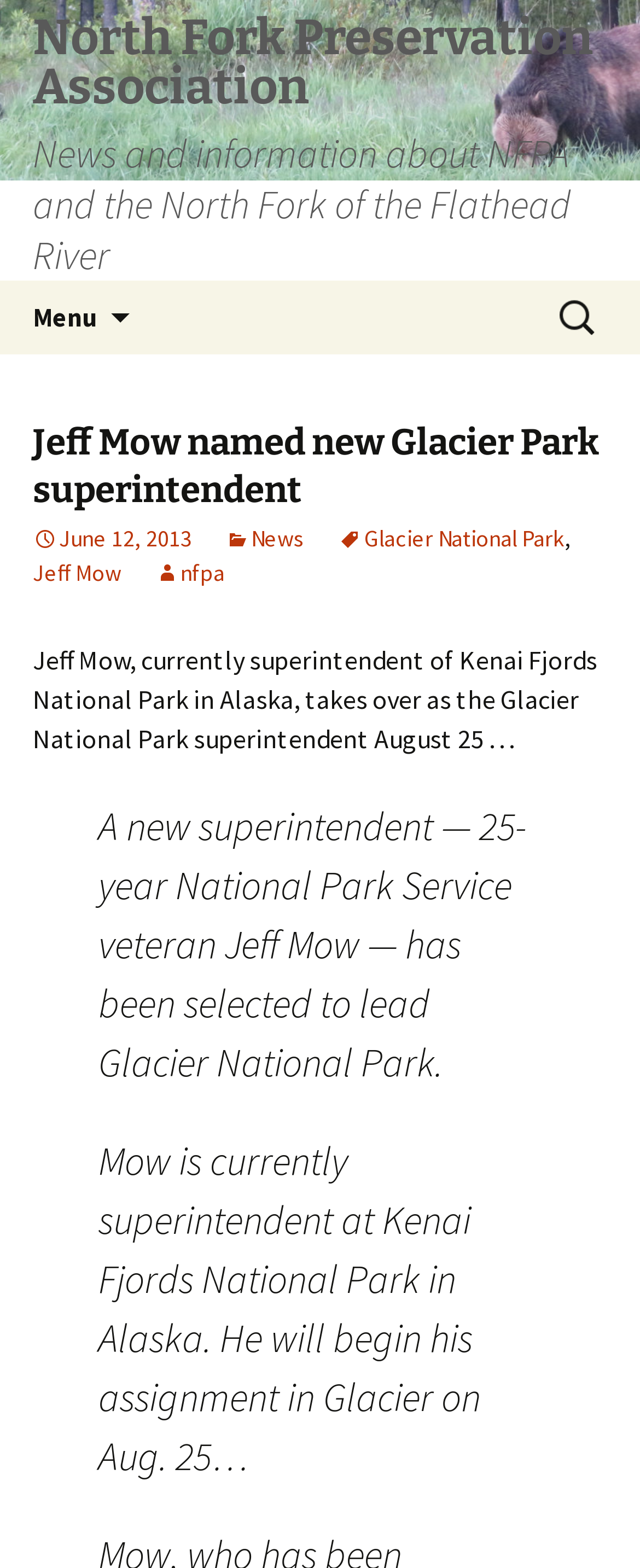Bounding box coordinates are specified in the format (top-left x, top-left y, bottom-right x, bottom-right y). All values are floating point numbers bounded between 0 and 1. Please provide the bounding box coordinate of the region this sentence describes: June 12, 2013

[0.051, 0.334, 0.3, 0.353]